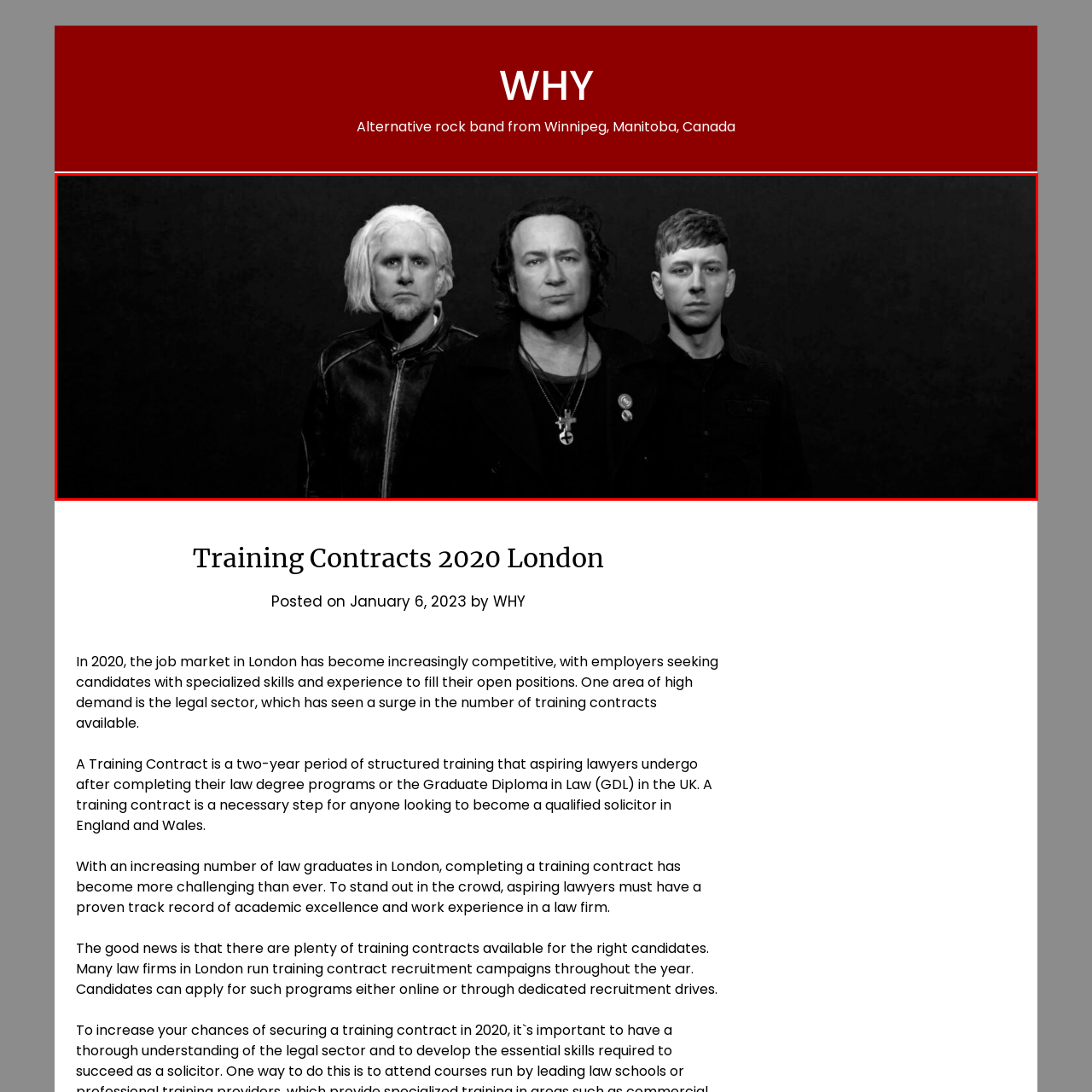Craft a detailed and vivid caption for the image that is highlighted by the red frame.

The image features a trio of musicians standing closely together against a dark backdrop, creating a striking visual contrast. The first person on the left has distinct white hair and is dressed in a black jacket, while the central figure, who appears to be the lead, has shoulder-length dark hair and wears a black ensemble adorned with various accessories, including layered necklaces. The third individual on the right has short brown hair and is also clad in black. This image captures a moment of unity and intensity among the band members, resonating with their alternative rock identity. The monochromatic scheme emphasizes their expressions and the mood, potentially reflecting themes found in their music.